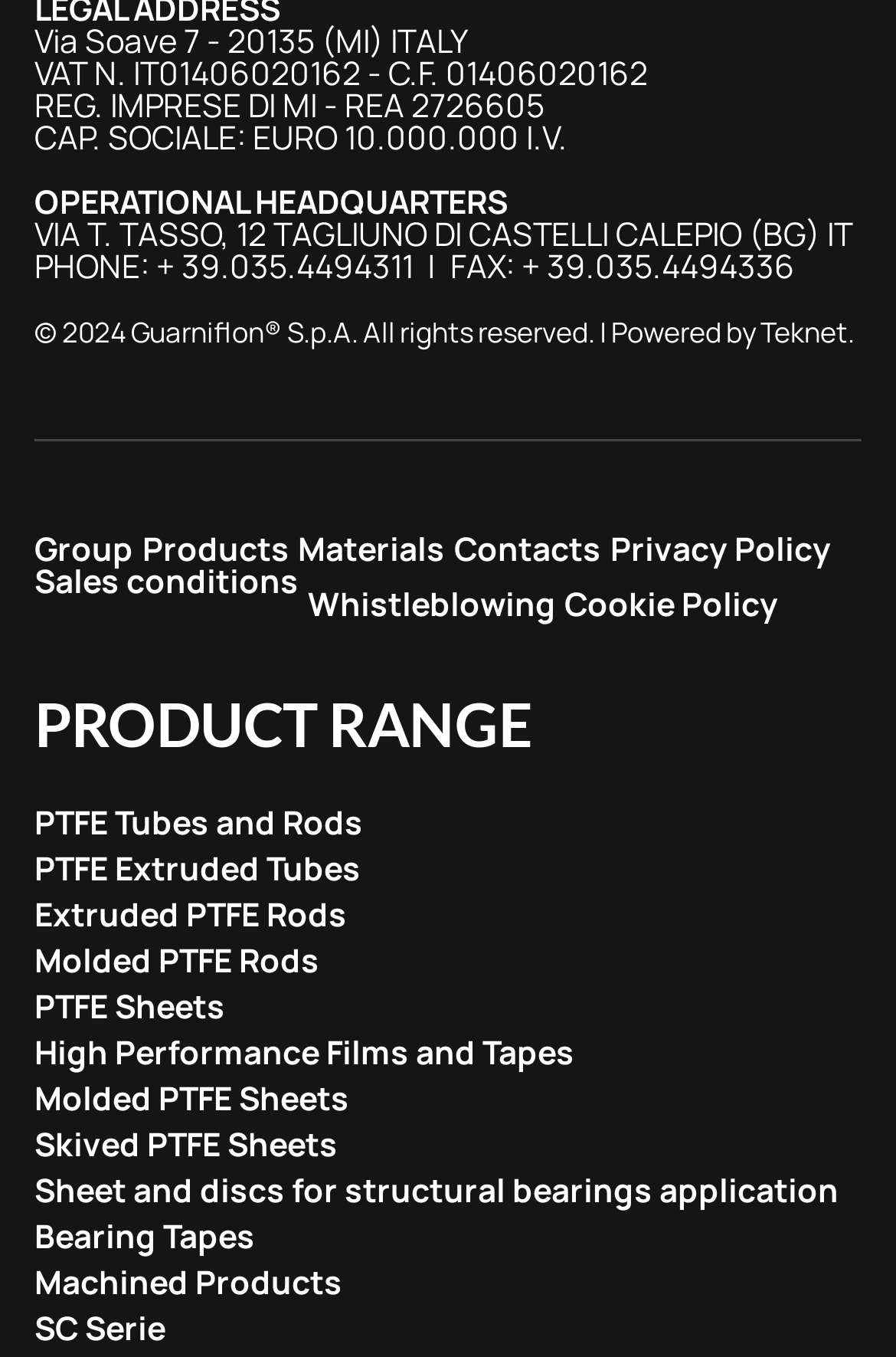Determine the bounding box coordinates for the clickable element required to fulfill the instruction: "Go to 'Contacts' page". Provide the coordinates as four float numbers between 0 and 1, i.e., [left, top, right, bottom].

[0.507, 0.388, 0.671, 0.42]